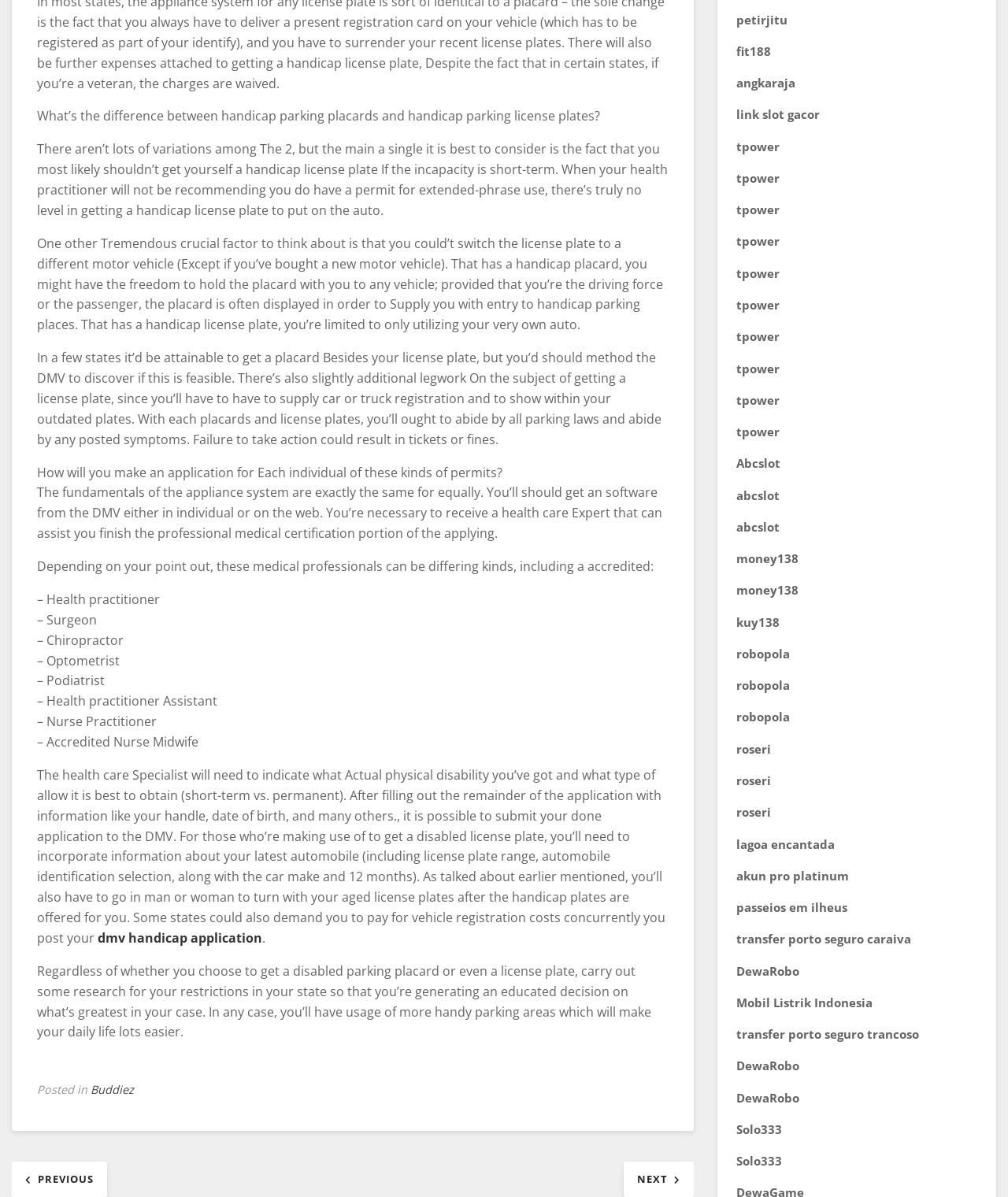Please identify the bounding box coordinates of the element that needs to be clicked to perform the following instruction: "Click the 'PREVIOUS' button".

[0.012, 0.977, 0.106, 0.991]